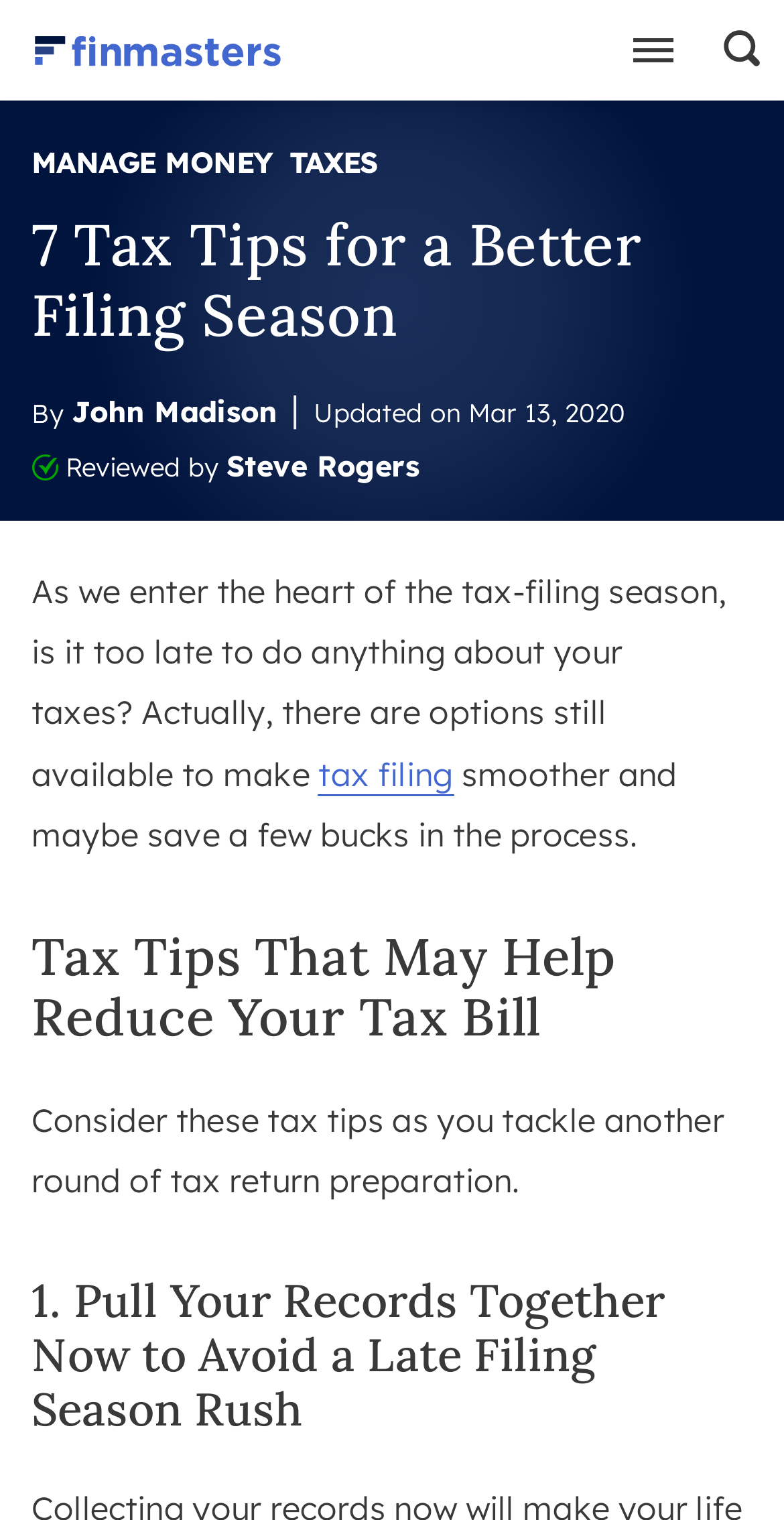Determine the bounding box of the UI component based on this description: "aria-label="Search"". The bounding box coordinates should be four float values between 0 and 1, i.e., [left, top, right, bottom].

[0.911, 0.013, 0.96, 0.053]